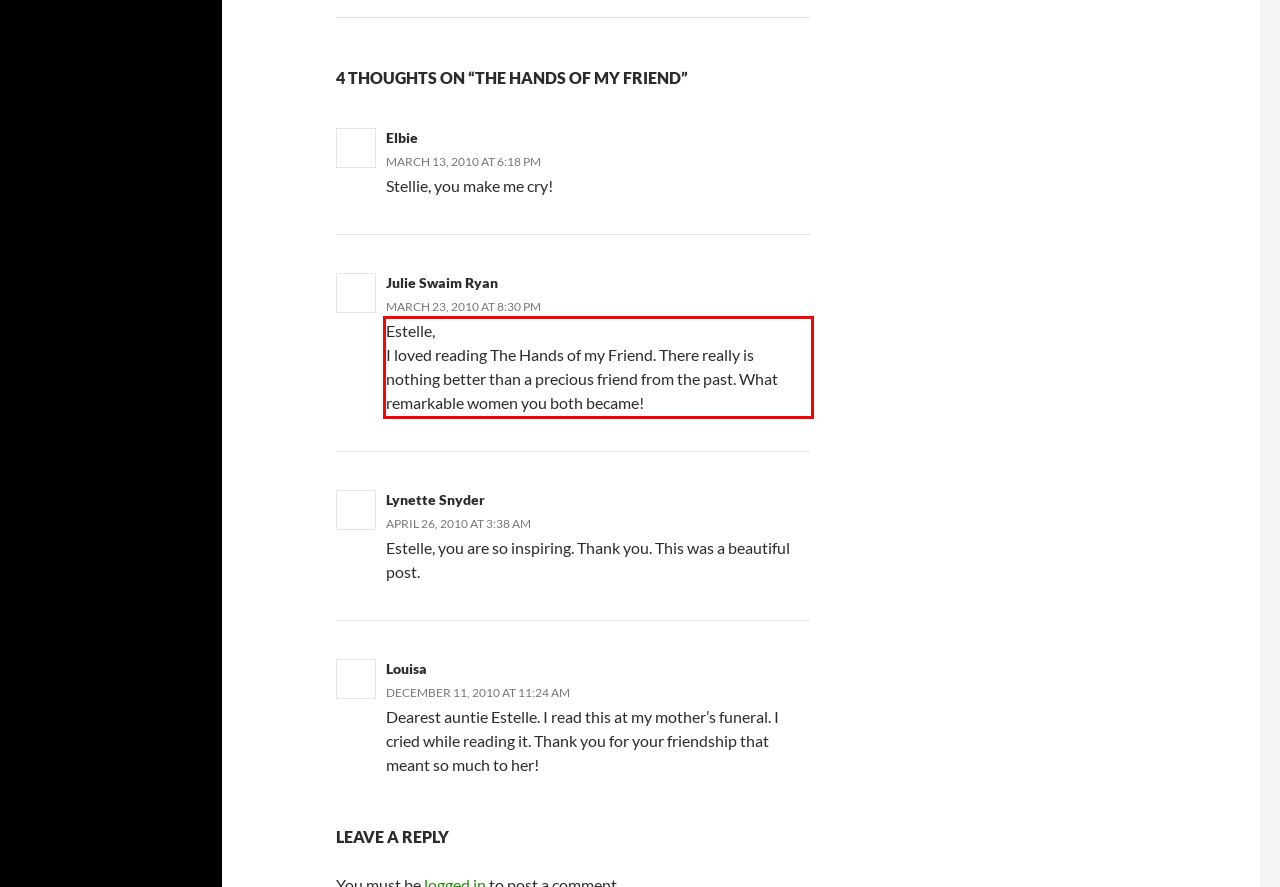Analyze the screenshot of a webpage where a red rectangle is bounding a UI element. Extract and generate the text content within this red bounding box.

Estelle, I loved reading The Hands of my Friend. There really is nothing better than a precious friend from the past. What remarkable women you both became!